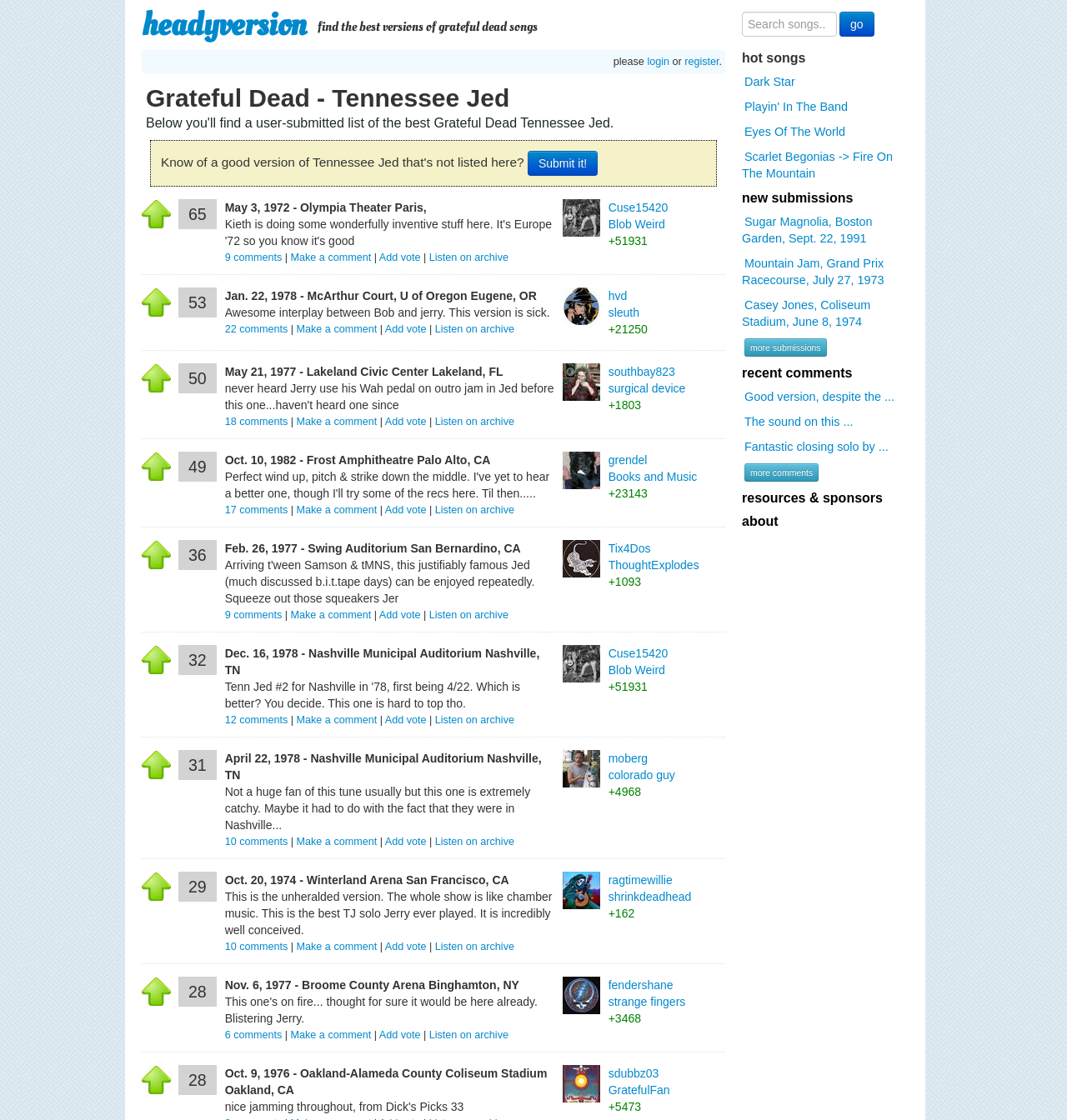Use a single word or phrase to answer the question:
What is the date of the second set?

Jan. 22, 1978